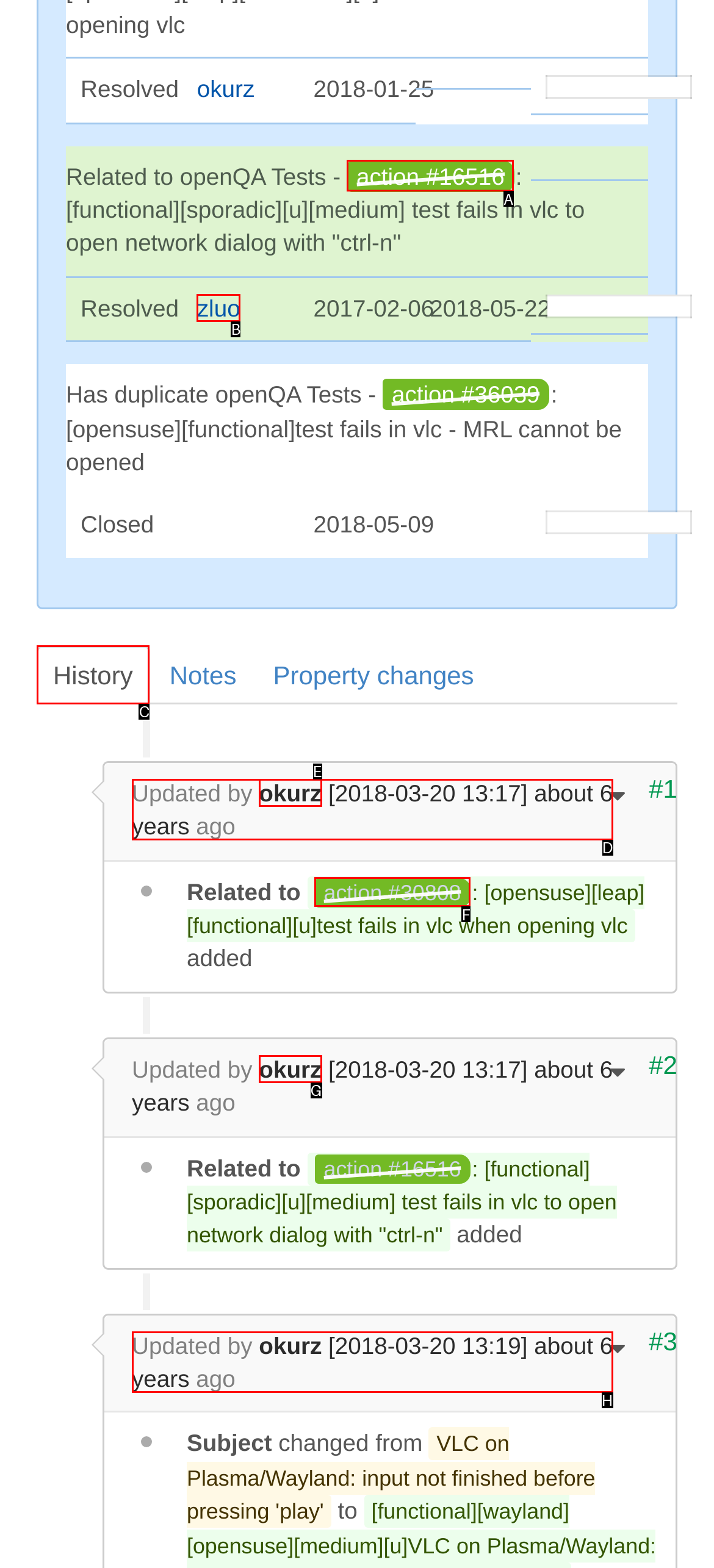Tell me which one HTML element I should click to complete the following task: View the 'action #16516' details Answer with the option's letter from the given choices directly.

A